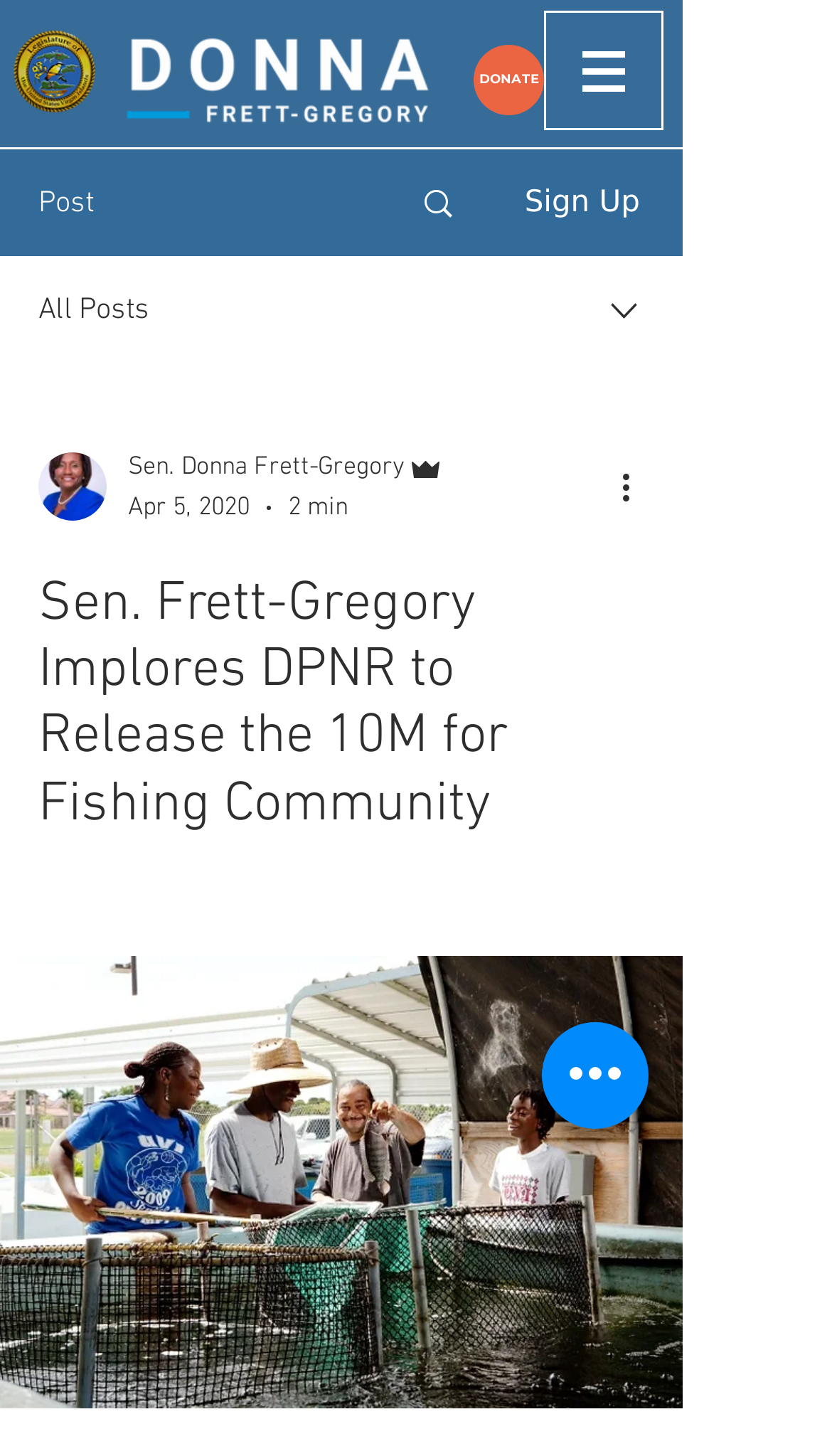Extract the bounding box of the UI element described as: "aria-label="More actions"".

[0.738, 0.317, 0.8, 0.352]